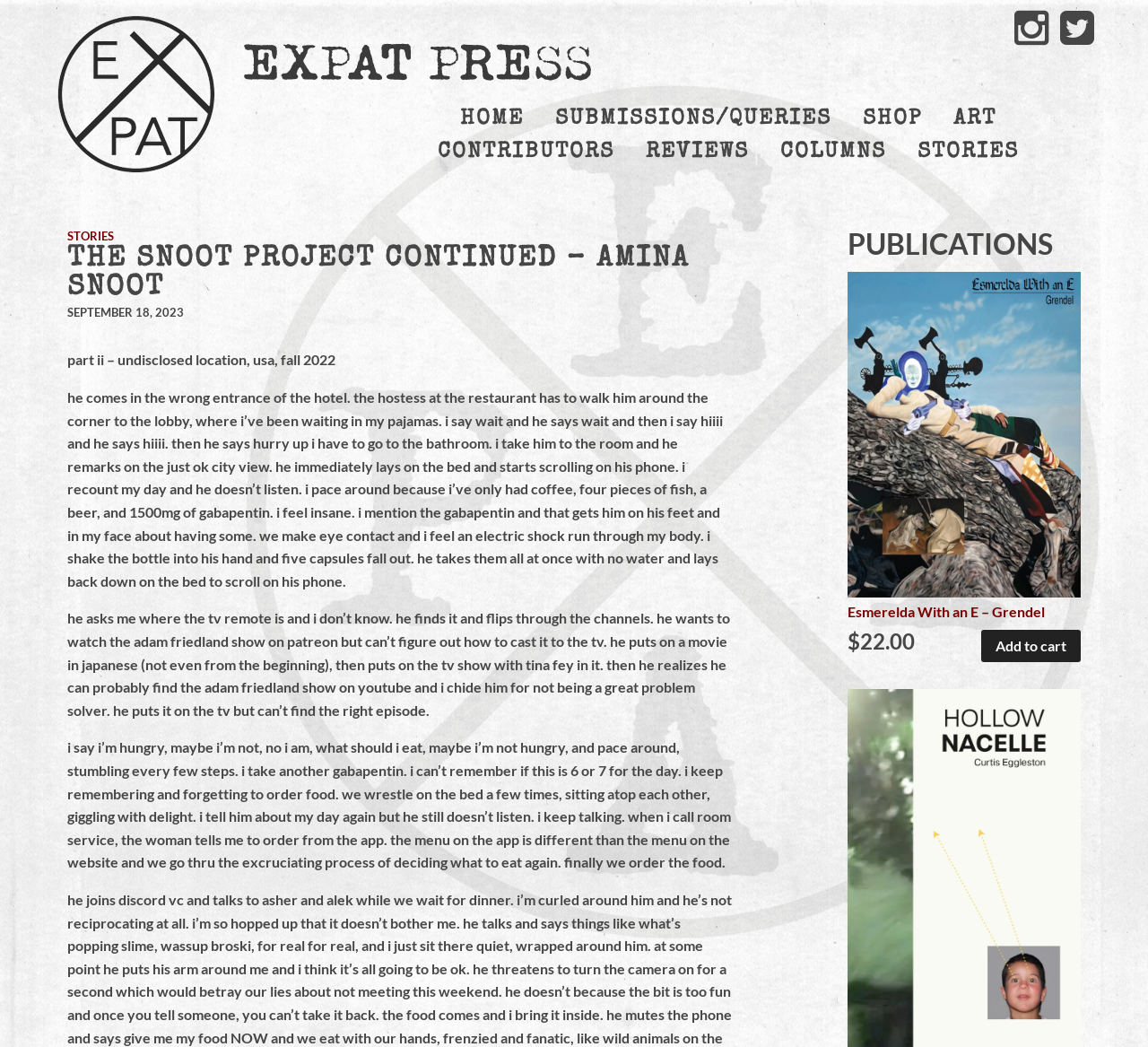What is the price of the book 'Esmerelda With an E – Grendel'?
Please provide a comprehensive answer based on the contents of the image.

I inferred this answer by looking at the StaticText element '$' and the adjacent StaticText element '22.00' which suggests that the price of the book is $22.00.